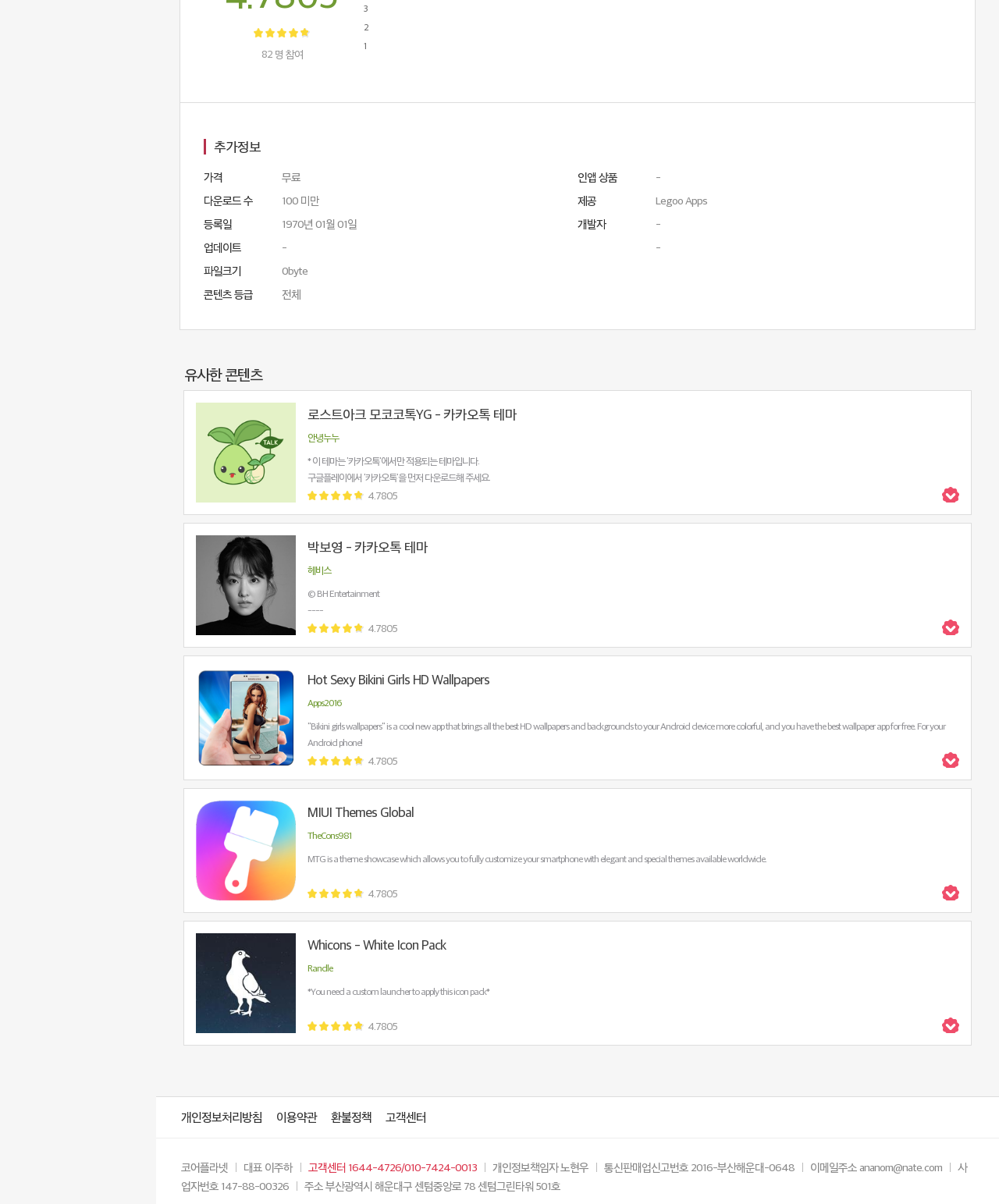Carefully observe the image and respond to the question with a detailed answer:
How many features are mentioned for customizing navigation bars?

The features mentioned for customizing navigation bars are: adding a customized weather widget, changing navigation bar colors, changing icons, swapping backgrounds, and adding battery status. These features are listed with tick marks and brief descriptions.